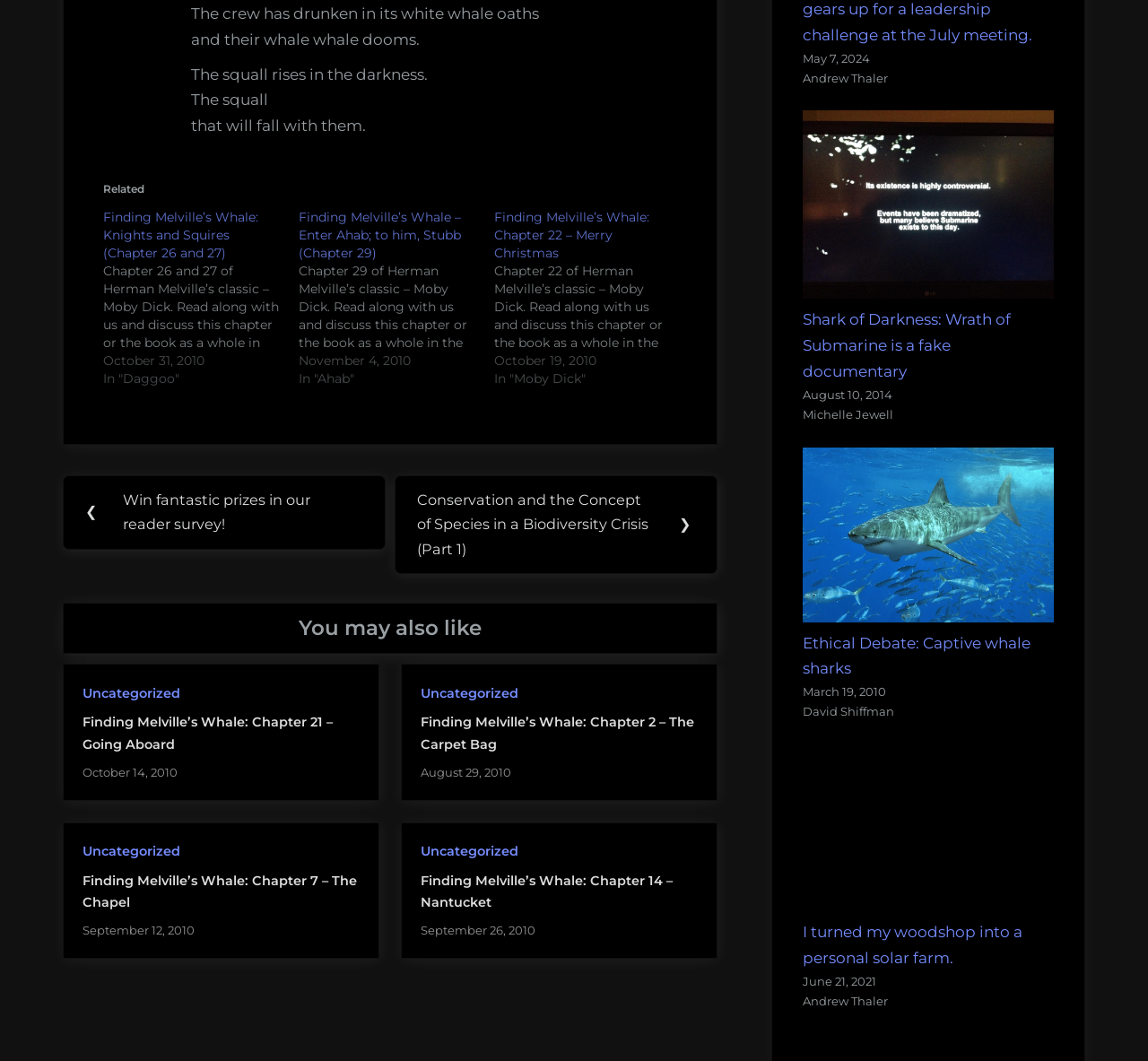Locate the UI element described by Moby Dick and provide its bounding box coordinates. Use the format (top-left x, top-left y, bottom-right x, bottom-right y) with all values as floating point numbers between 0 and 1.

[0.073, 0.478, 0.127, 0.529]